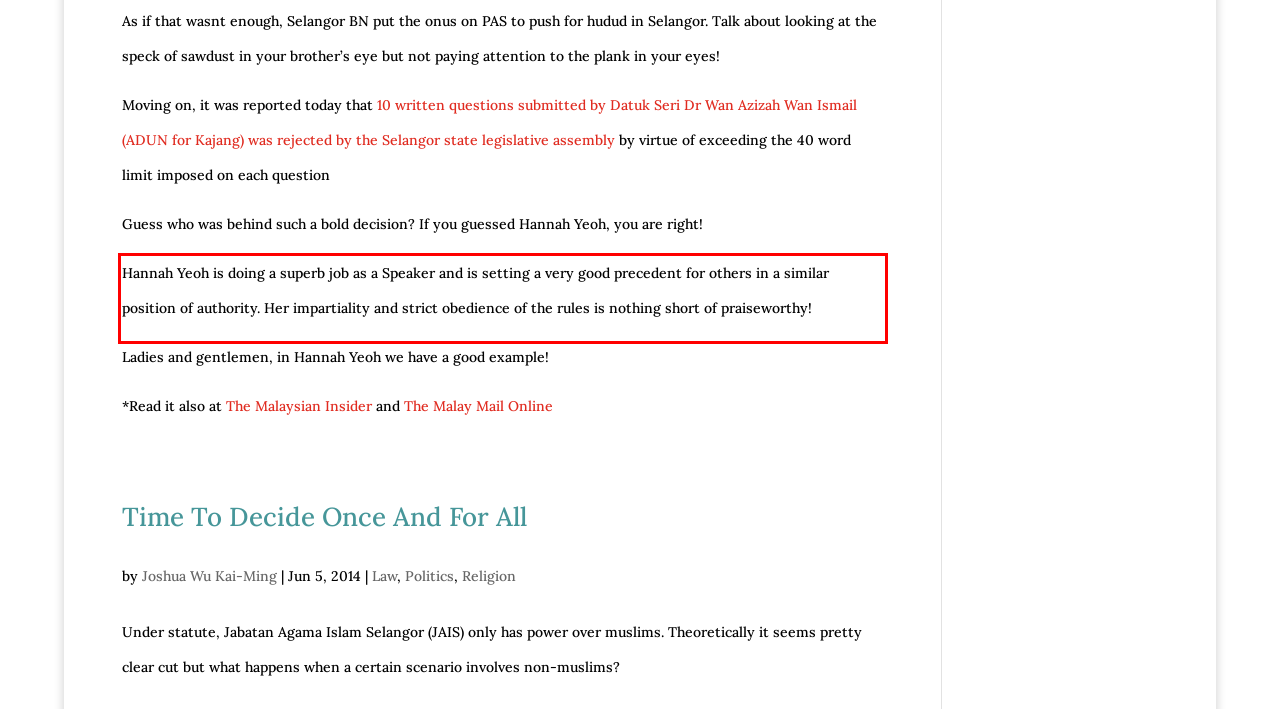You are provided with a screenshot of a webpage featuring a red rectangle bounding box. Extract the text content within this red bounding box using OCR.

Hannah Yeoh is doing a superb job as a Speaker and is setting a very good precedent for others in a similar position of authority. Her impartiality and strict obedience of the rules is nothing short of praiseworthy!